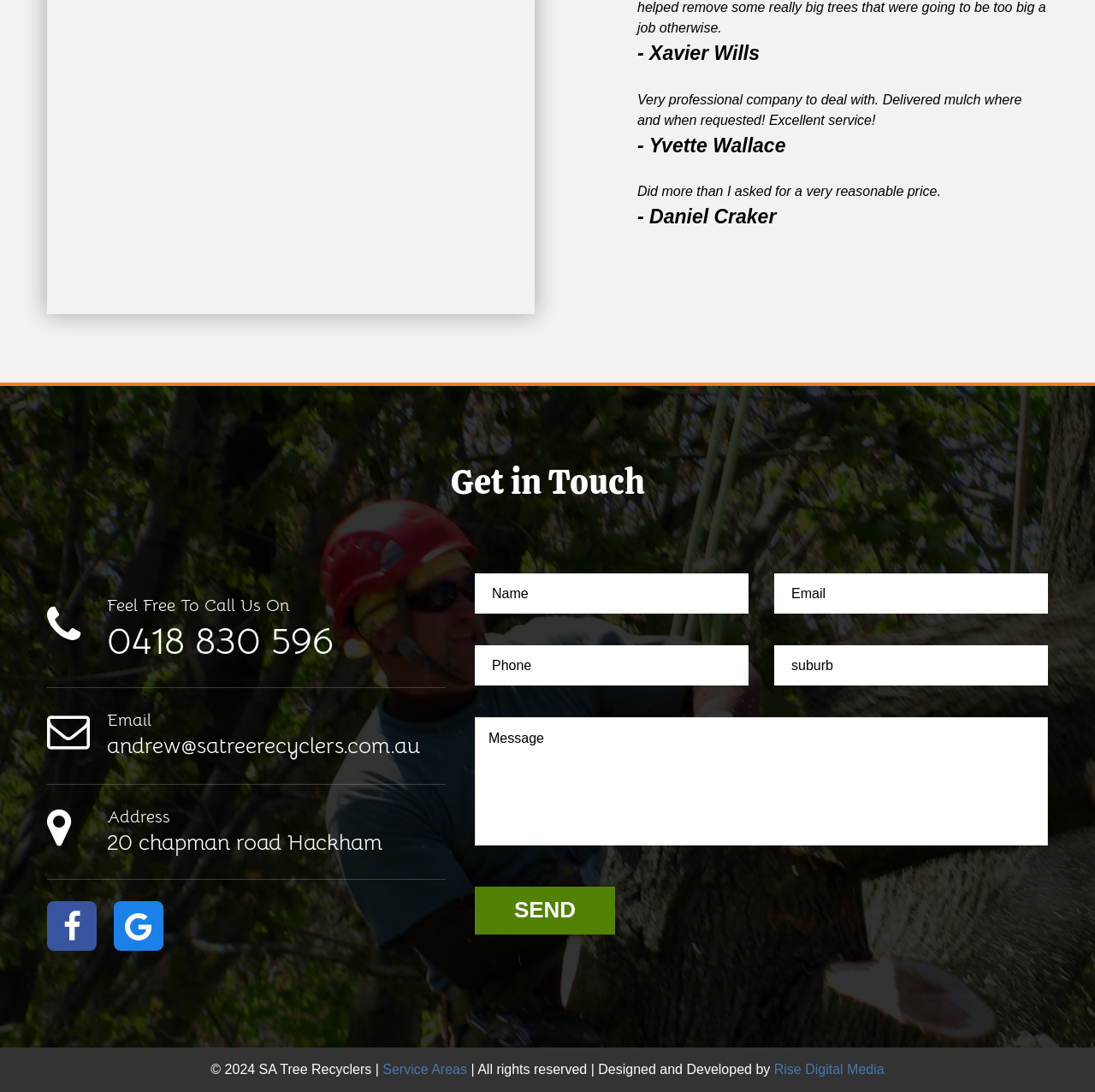What is the company name?
Please provide a single word or phrase answer based on the image.

SA Tree Recyclers